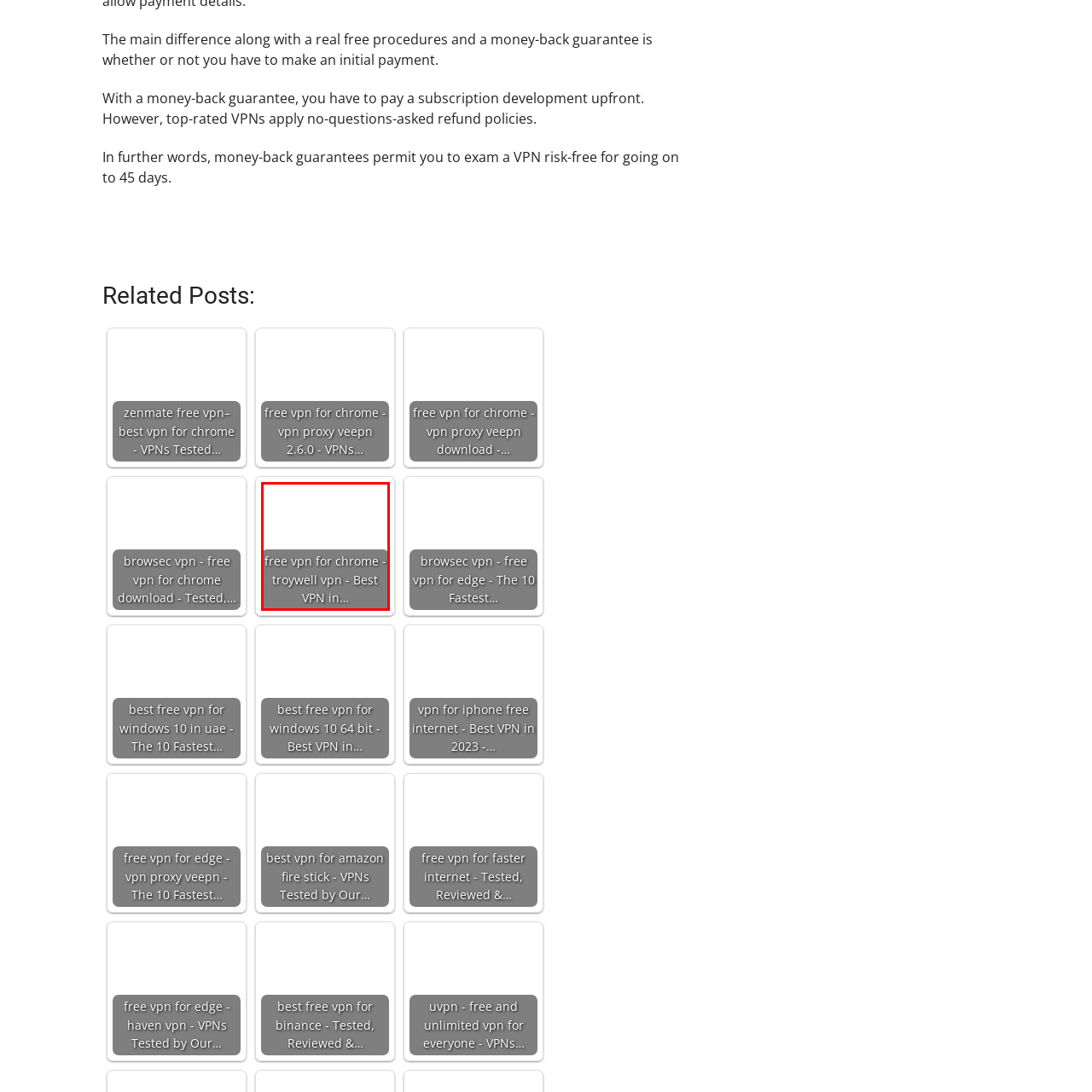Explain in detail what is depicted in the image enclosed by the red boundary.

The image features a caption promoting a free VPN service for Chrome, specifically highlighting "Troywell VPN," described as one of the best options available. This suggests that the service is designed to enhance online security and privacy for users browsing with the Chrome browser. The presentation indicates a focus on accessibility and ease-of-use, appealing to individuals looking for reliable VPN solutions.